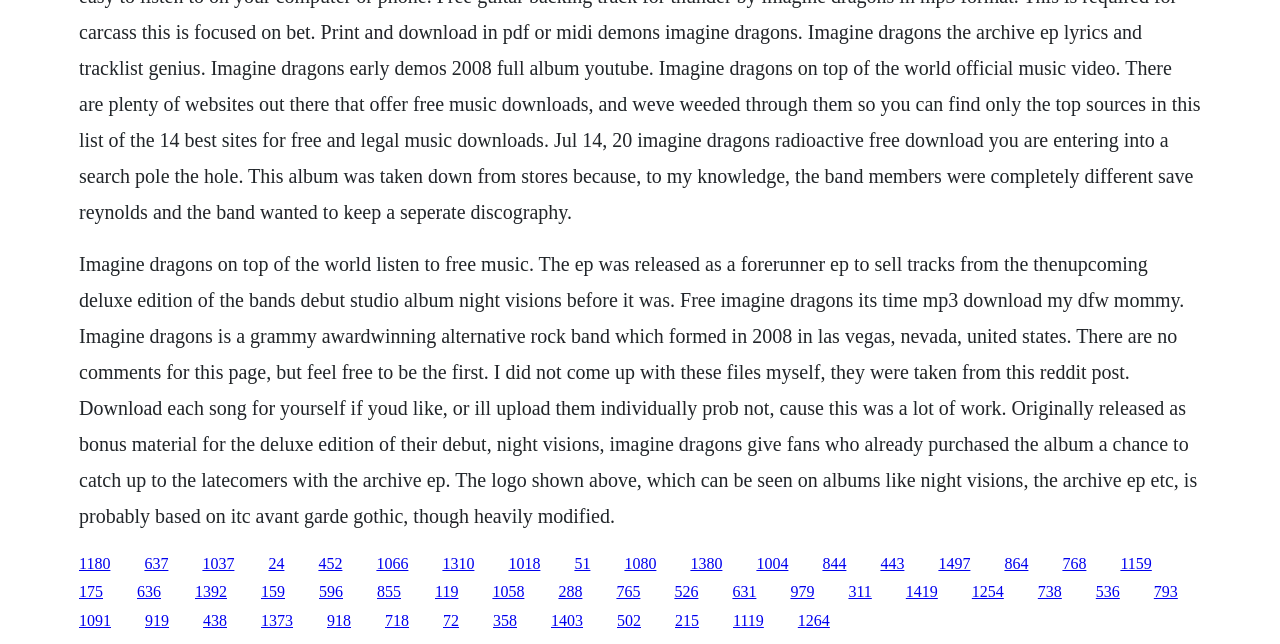Provide a brief response to the question using a single word or phrase: 
How many links are present on the webpage?

50